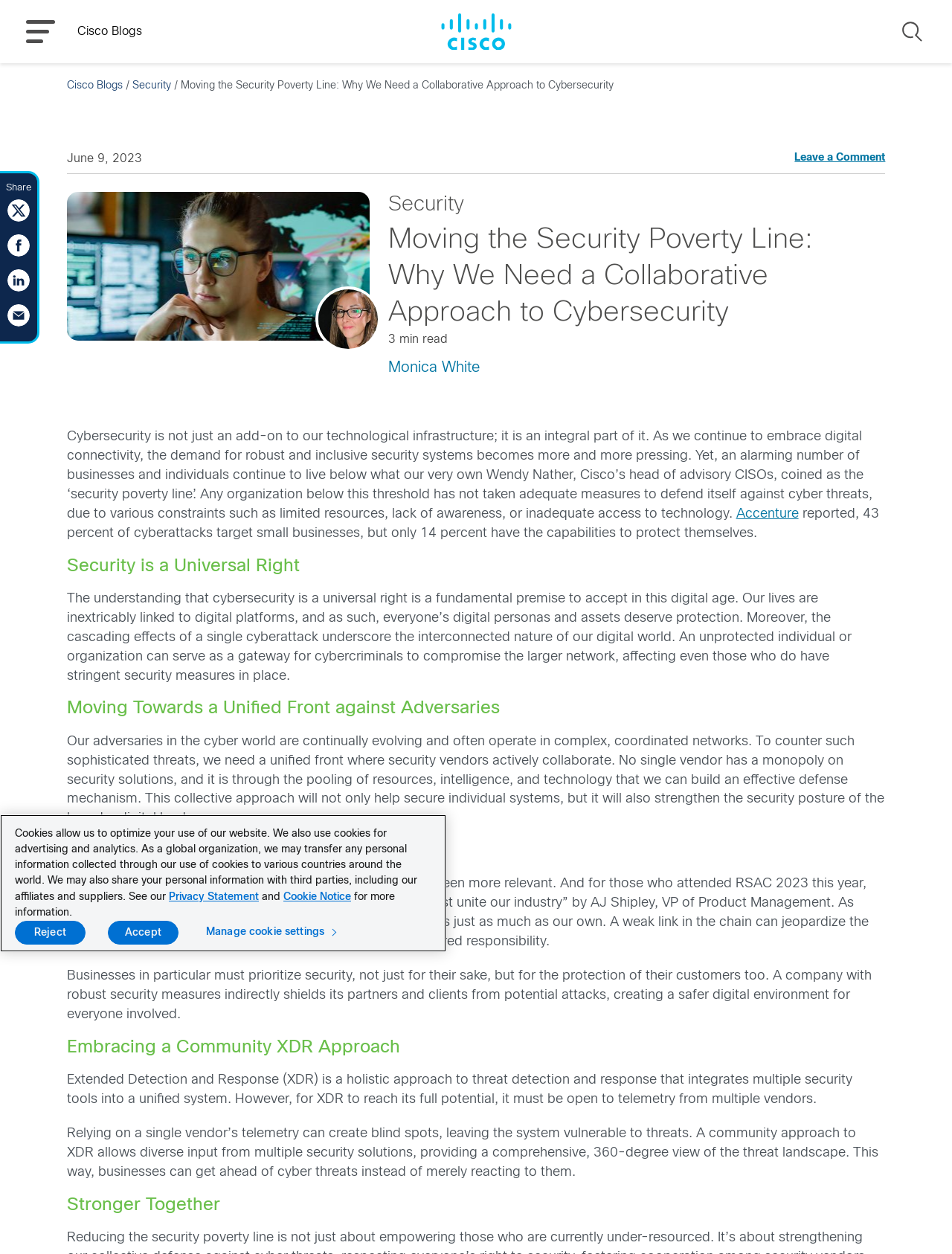Please provide the main heading of the webpage content.

Moving the Security Poverty Line: Why We Need a Collaborative Approach to Cybersecurity